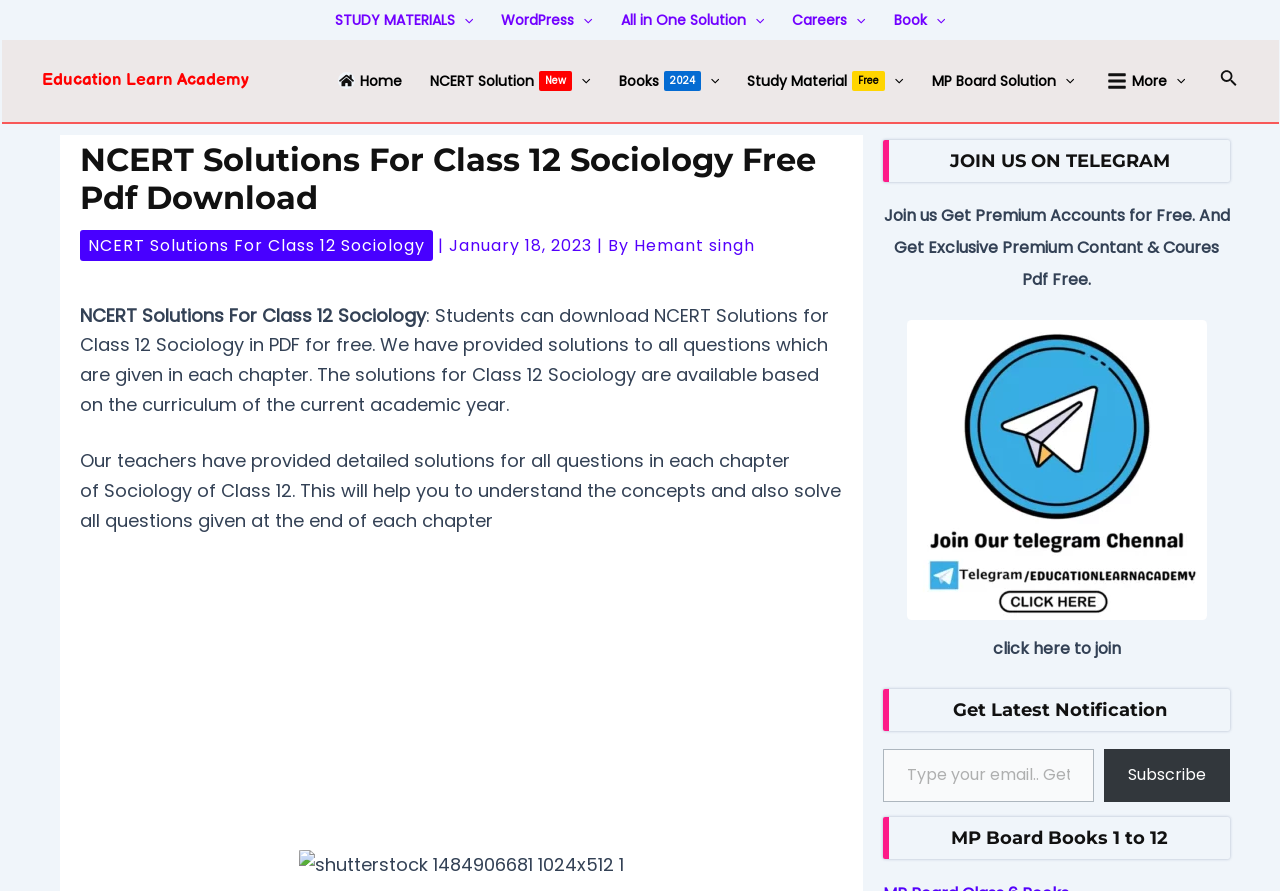What is the author of the webpage content?
Could you answer the question in a detailed manner, providing as much information as possible?

The author of the webpage content can be found by reading the text at the top of the webpage, where it is written as 'By Hemant singh'.